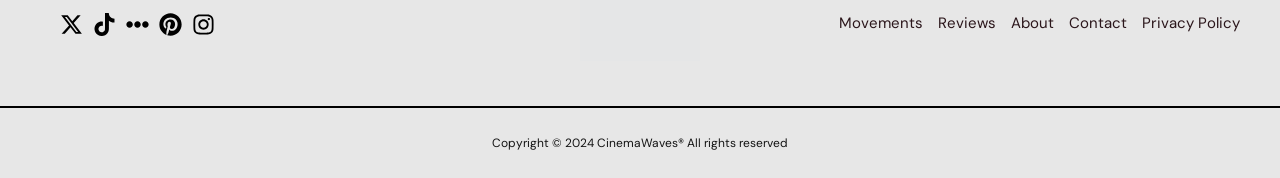Can you provide the bounding box coordinates for the element that should be clicked to implement the instruction: "Explore Reviews"?

[0.727, 0.053, 0.784, 0.206]